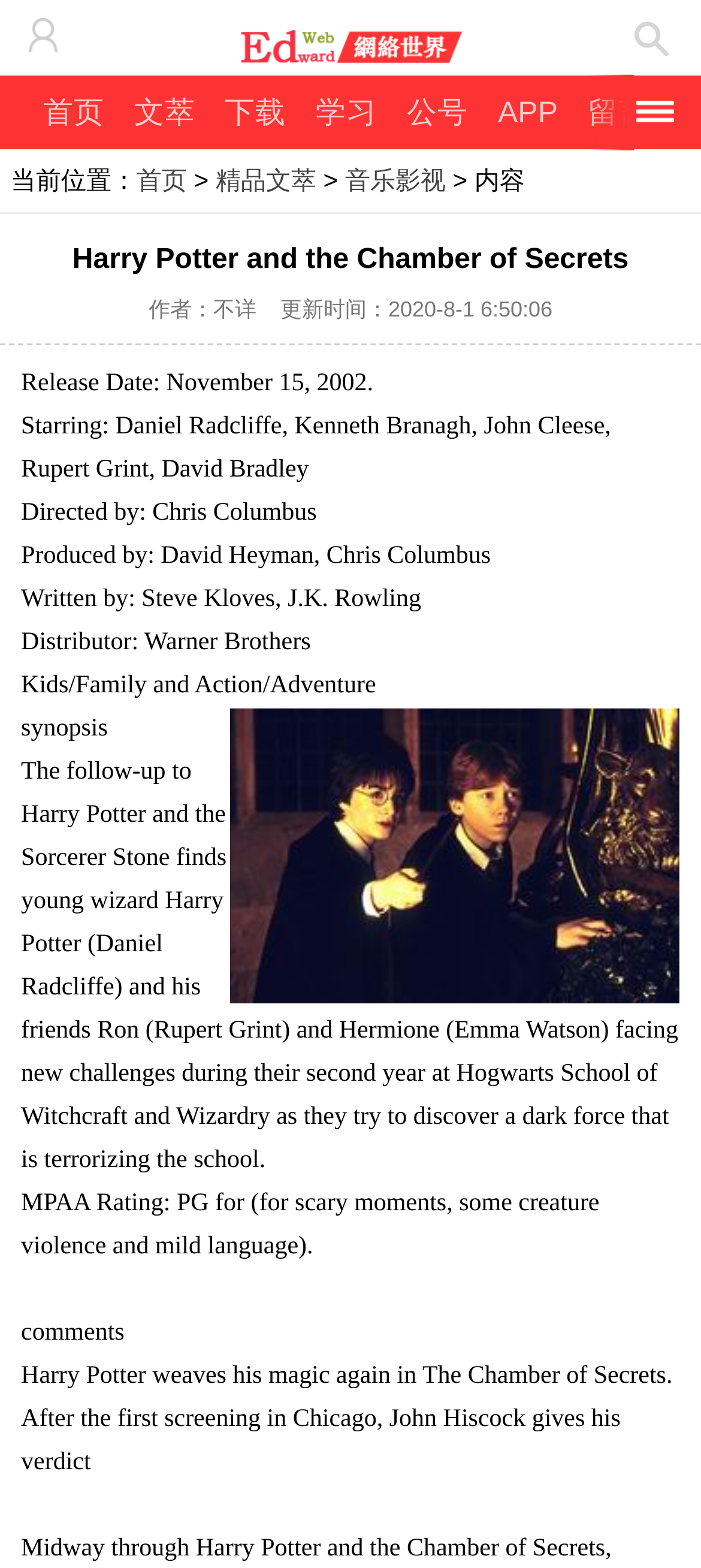Please identify the bounding box coordinates for the region that you need to click to follow this instruction: "check comments".

[0.03, 0.842, 0.178, 0.859]